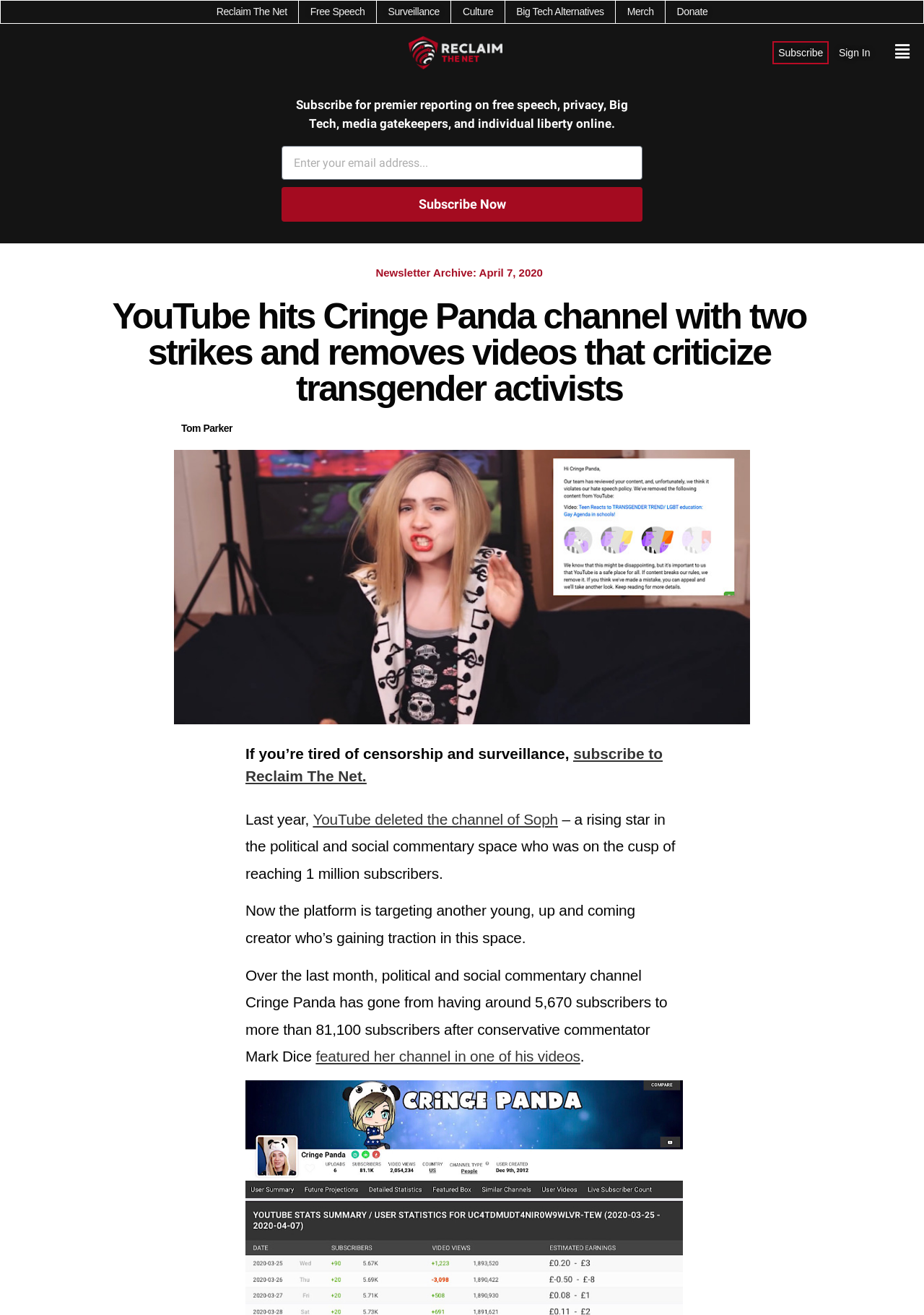Using the details from the image, please elaborate on the following question: What is the date mentioned in the Newsletter Archive section?

The question is asking about the date mentioned in the Newsletter Archive section. By looking at the webpage, we can see a section labeled 'Newsletter Archive:' with a date 'April 7, 2020' next to it. Therefore, the answer is 'April 7, 2020'.